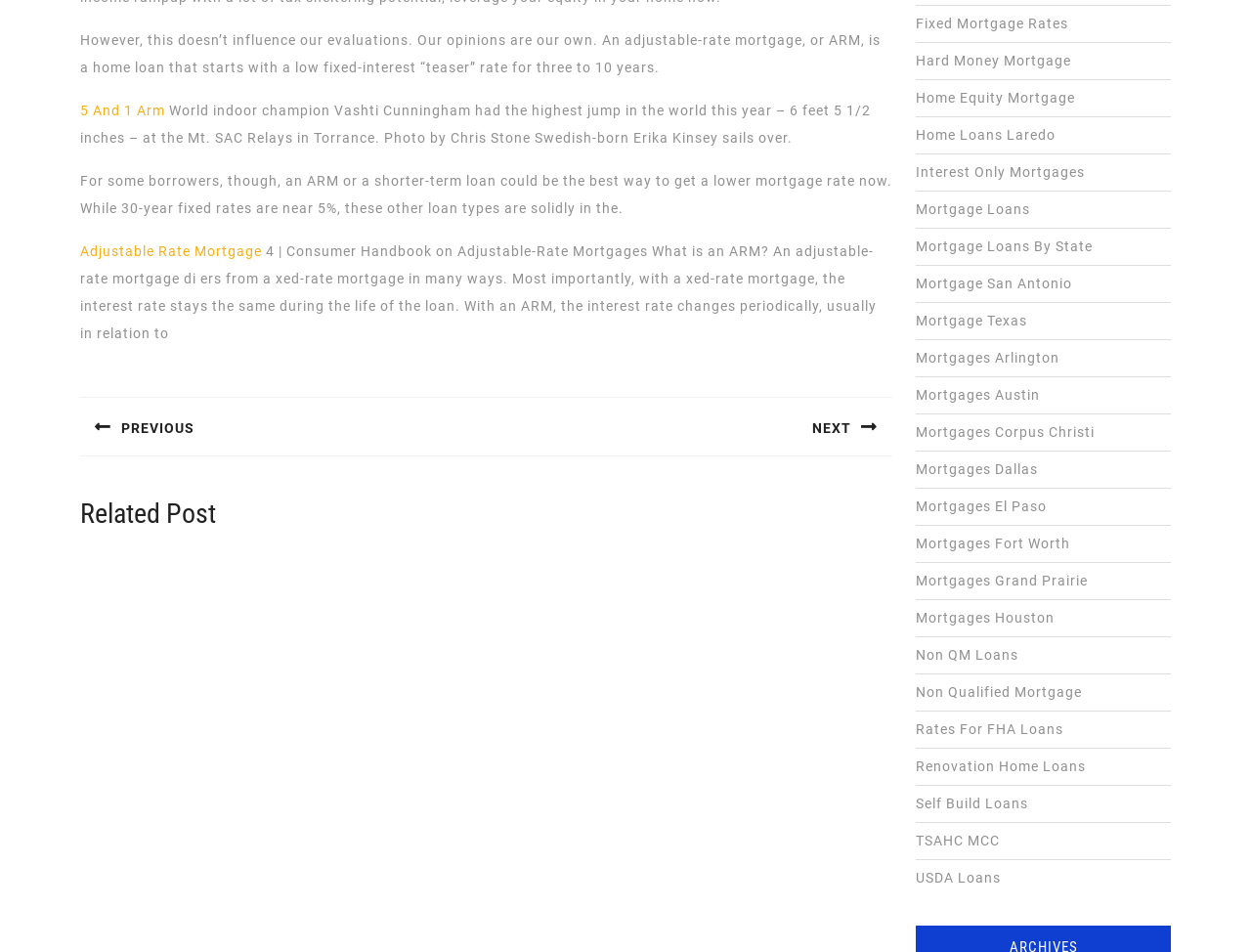Kindly determine the bounding box coordinates for the area that needs to be clicked to execute this instruction: "Click on 'Previous post:'".

[0.064, 0.38, 0.389, 0.52]